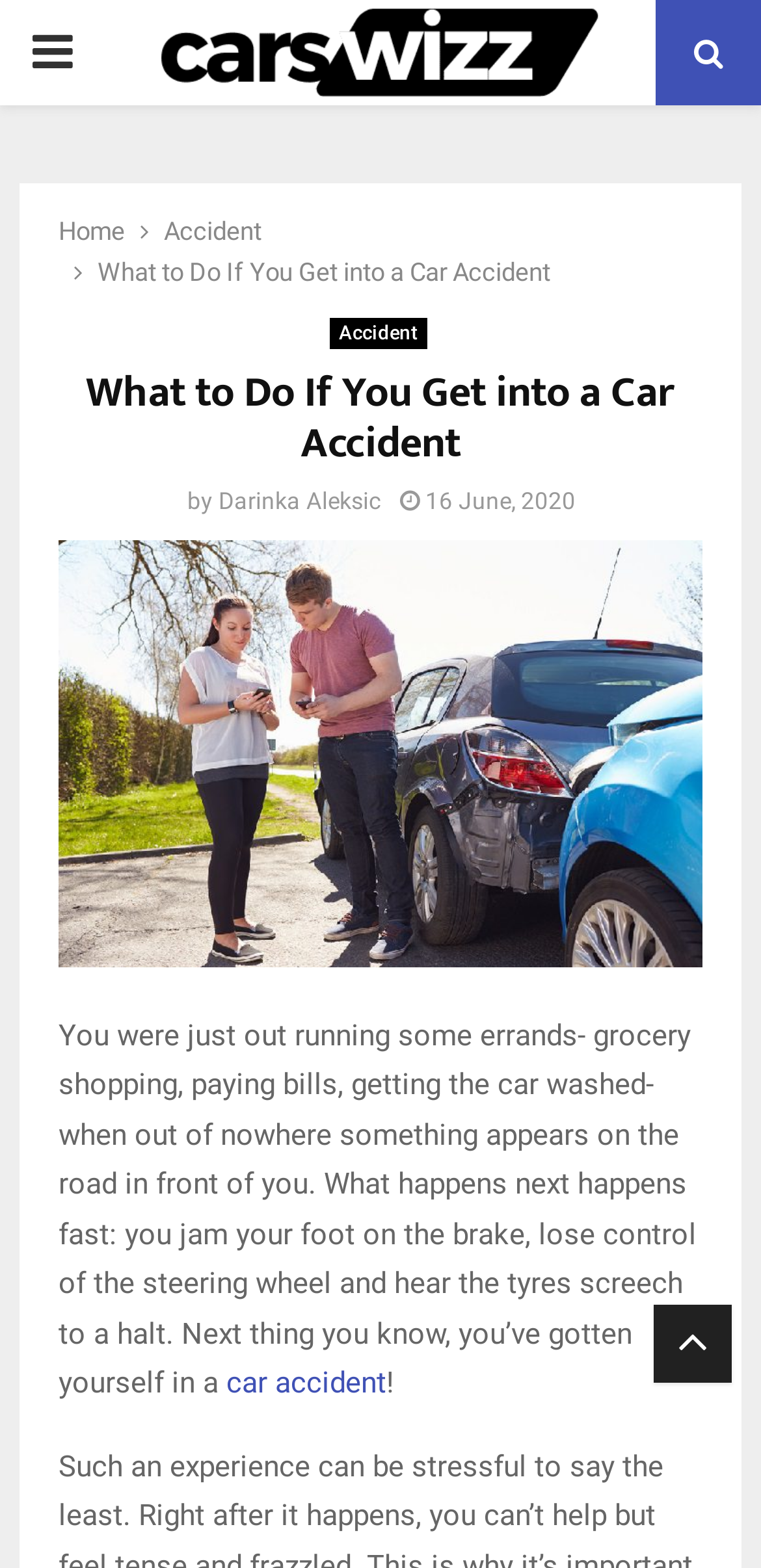Pinpoint the bounding box coordinates for the area that should be clicked to perform the following instruction: "Click the PRIMARY MENU button".

[0.0, 0.0, 0.138, 0.067]